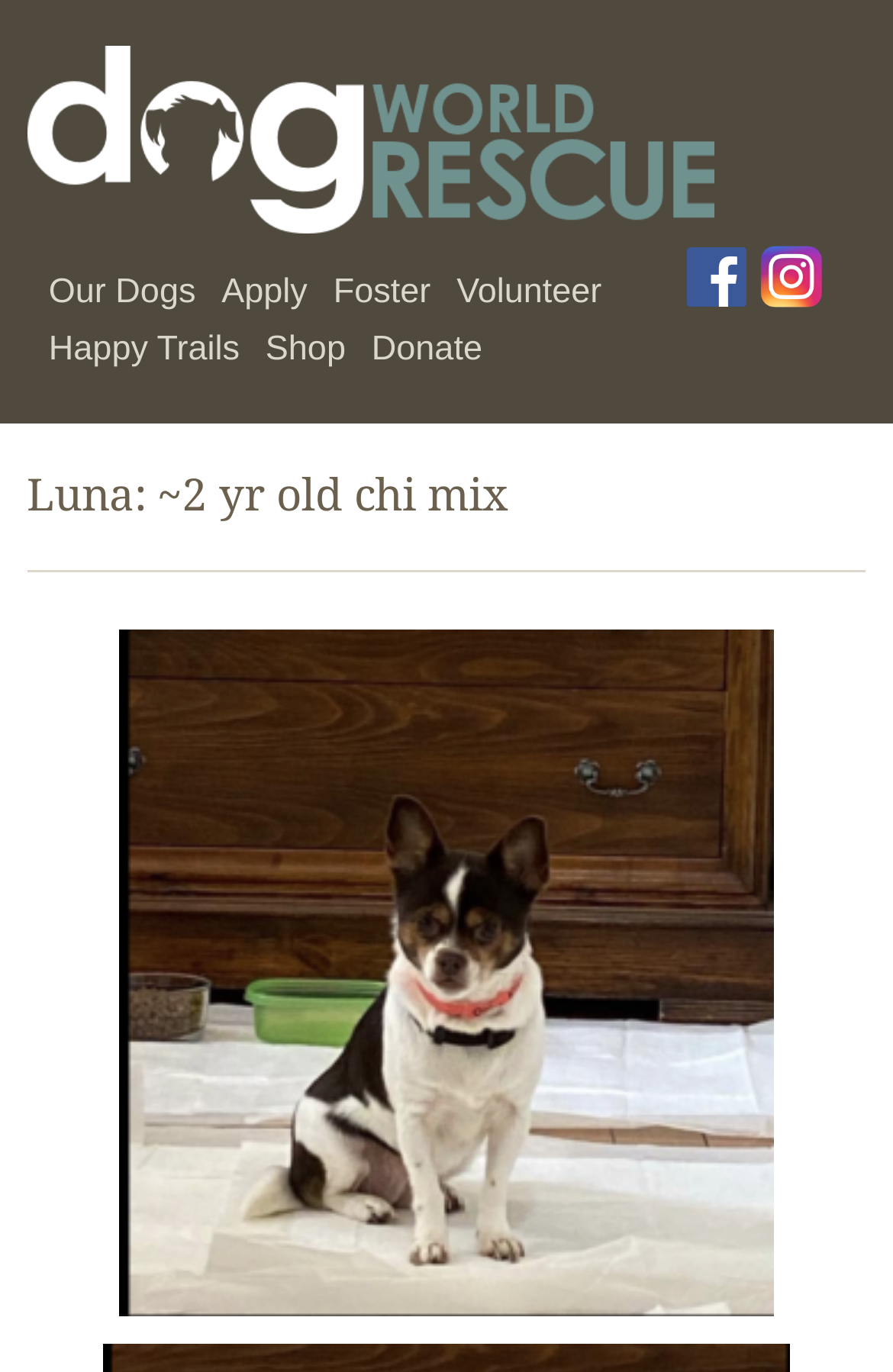Answer briefly with one word or phrase:
How many images are on the page?

3